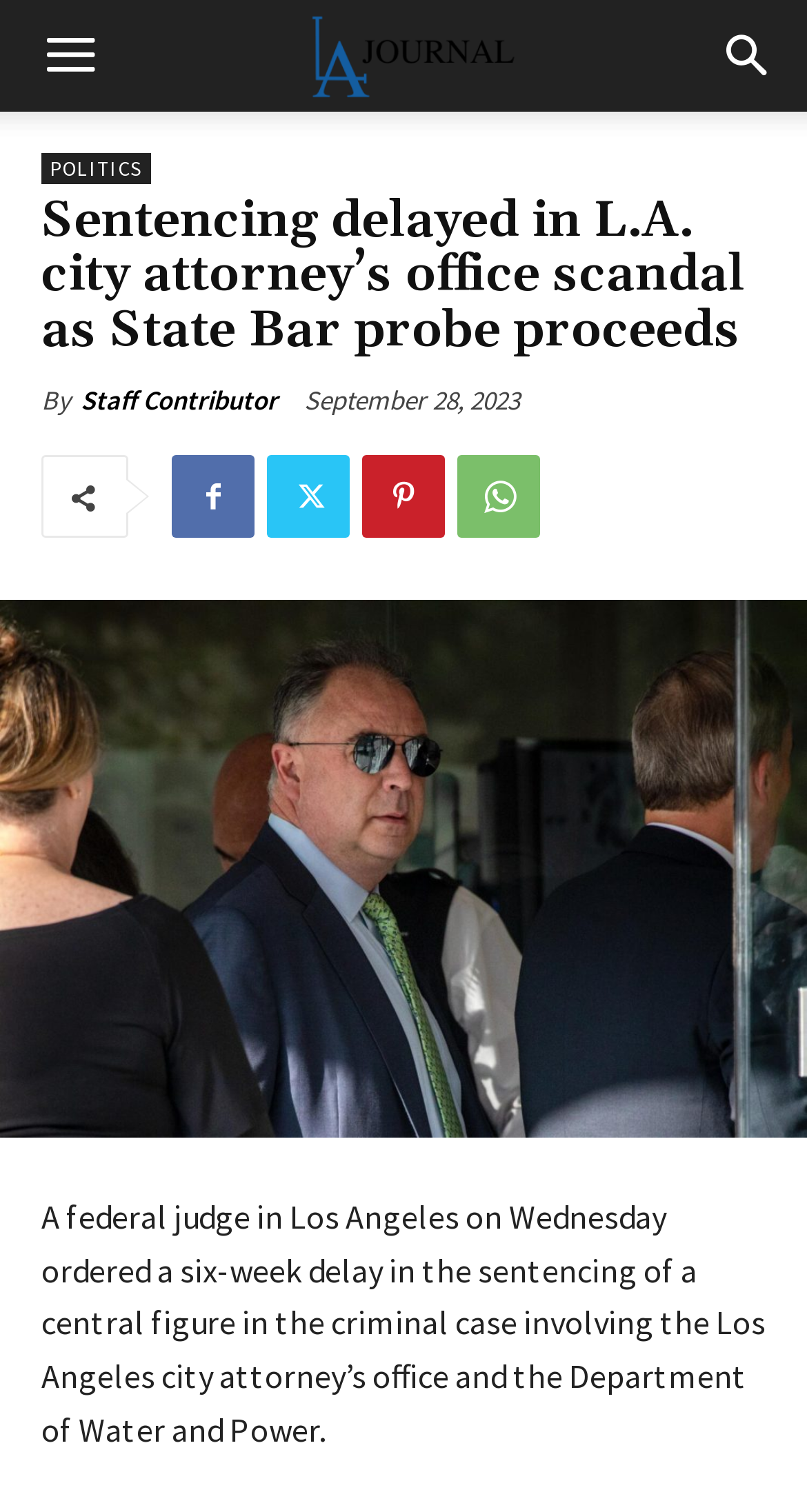Based on the description "Twitter", find the bounding box of the specified UI element.

[0.331, 0.301, 0.433, 0.356]